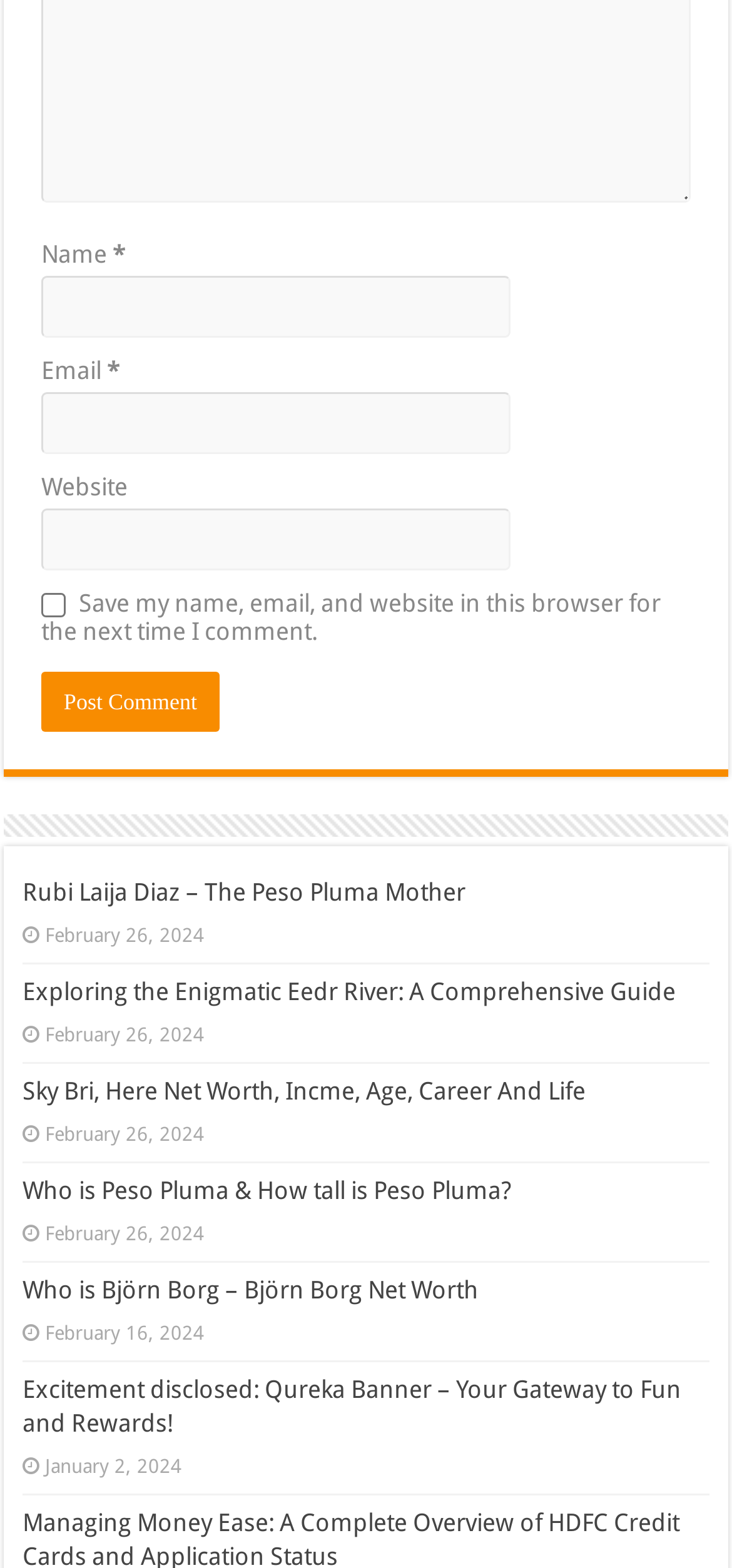Determine the bounding box coordinates for the area that needs to be clicked to fulfill this task: "Enter your email". The coordinates must be given as four float numbers between 0 and 1, i.e., [left, top, right, bottom].

[0.056, 0.25, 0.697, 0.29]